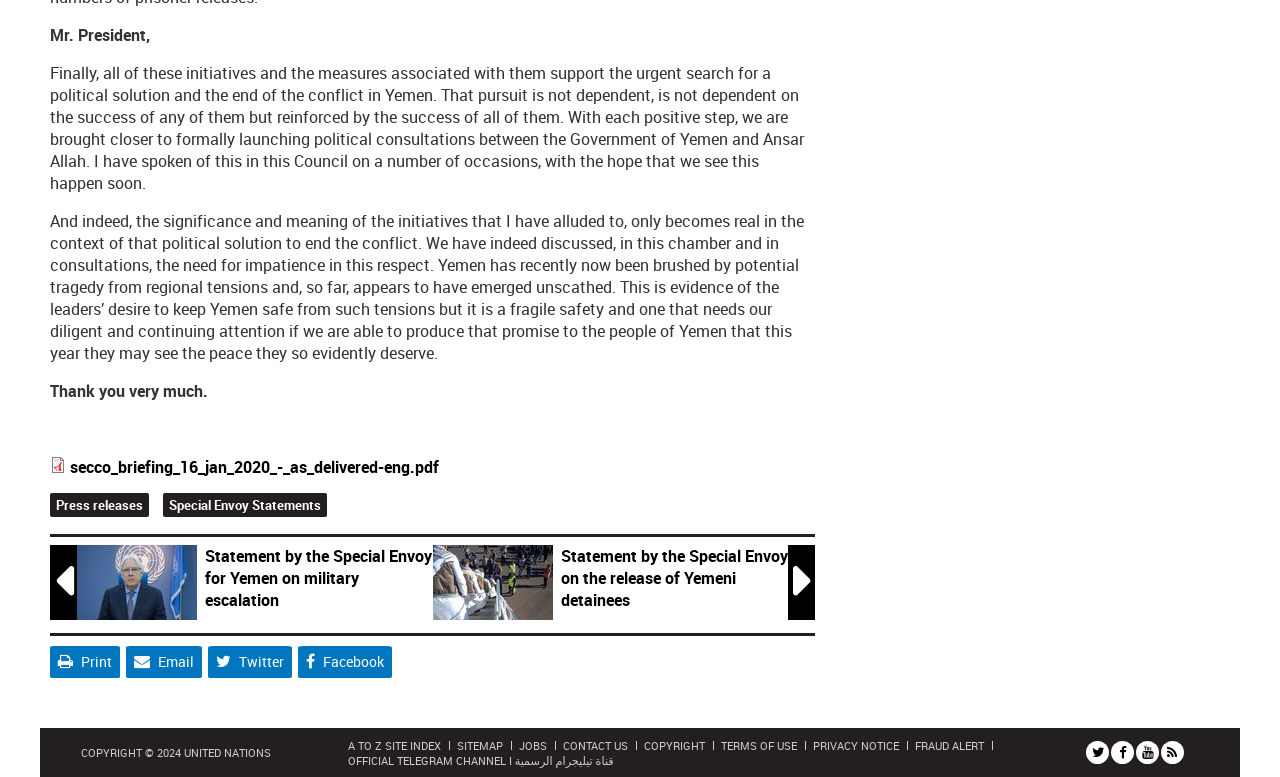From the webpage screenshot, predict the bounding box of the UI element that matches this description: "Contact us".

[0.44, 0.95, 0.49, 0.969]